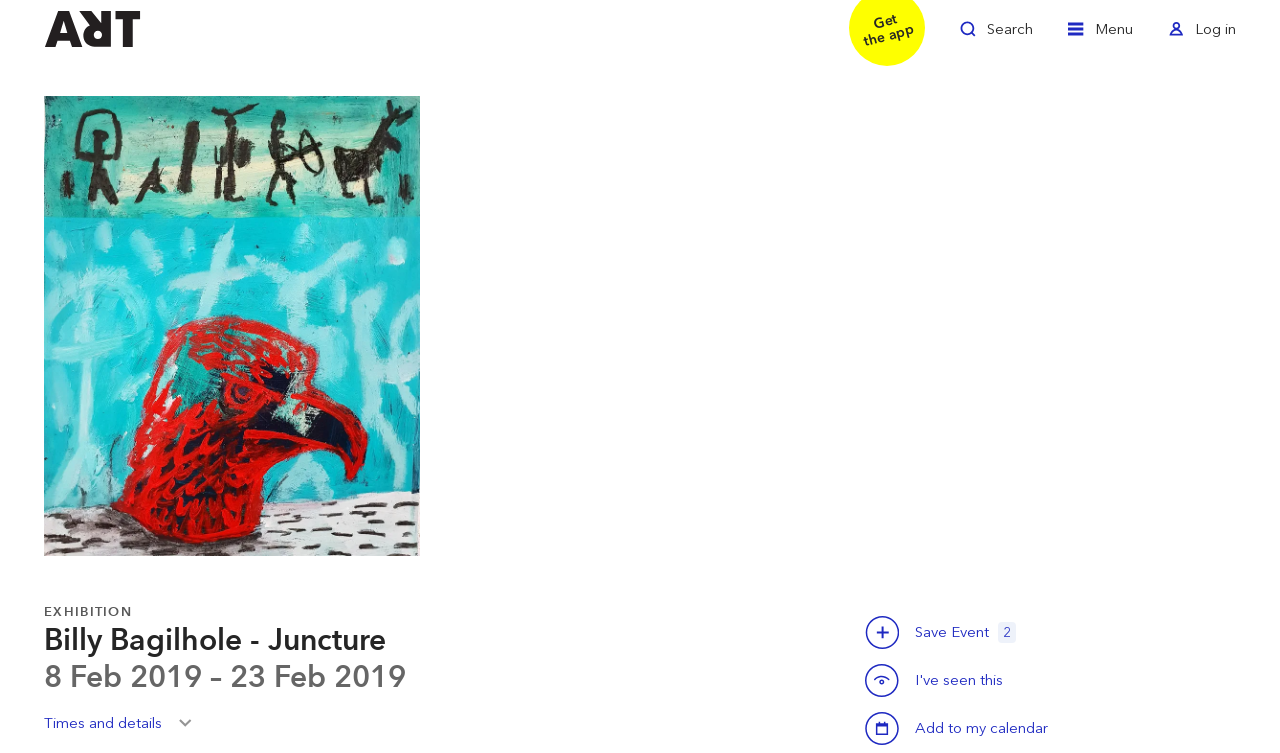What is the name of the artist?
Based on the image, answer the question with a single word or brief phrase.

Billy Bagilhole